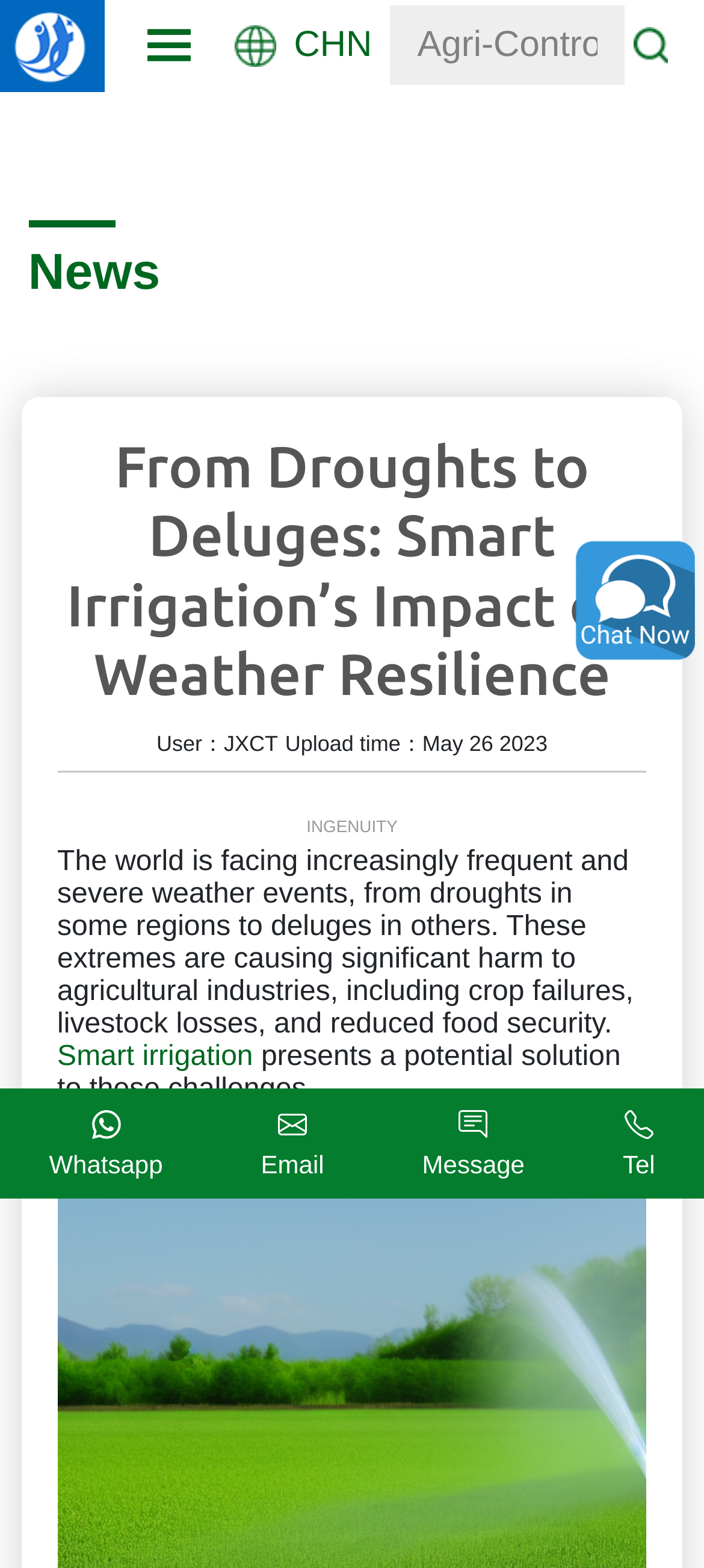Please reply with a single word or brief phrase to the question: 
What is the topic of the article?

Smart irrigation